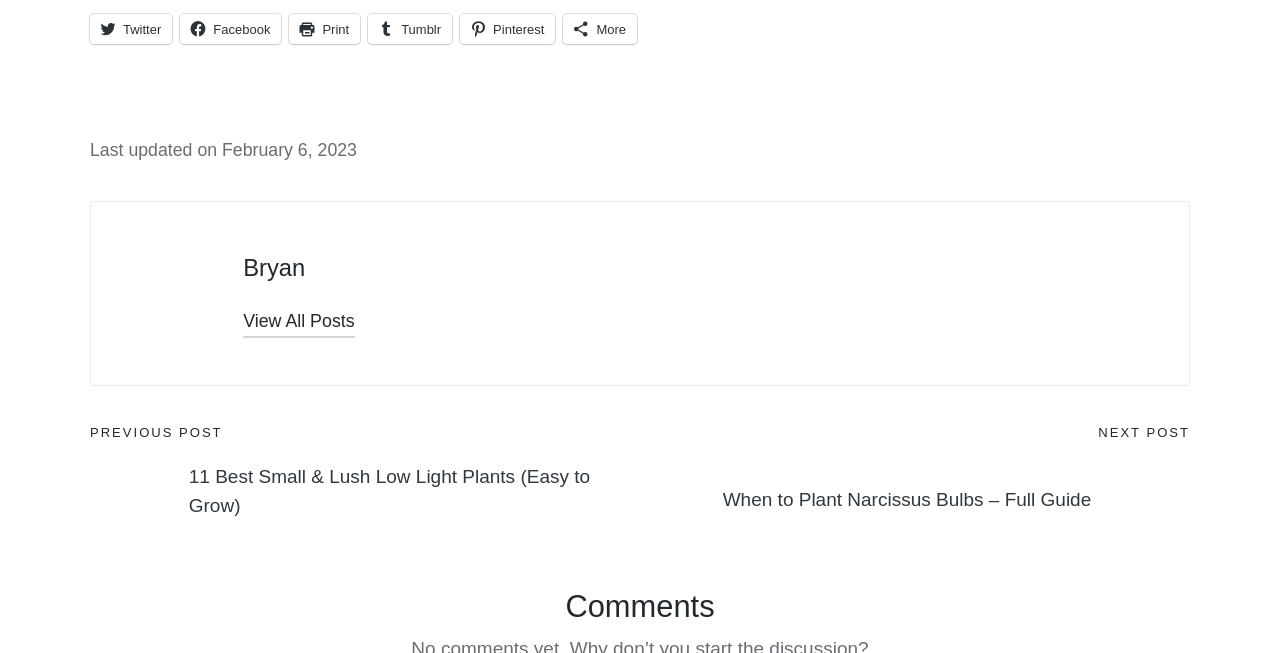Identify the coordinates of the bounding box for the element described below: "Pinterest". Return the coordinates as four float numbers between 0 and 1: [left, top, right, bottom].

[0.359, 0.021, 0.434, 0.067]